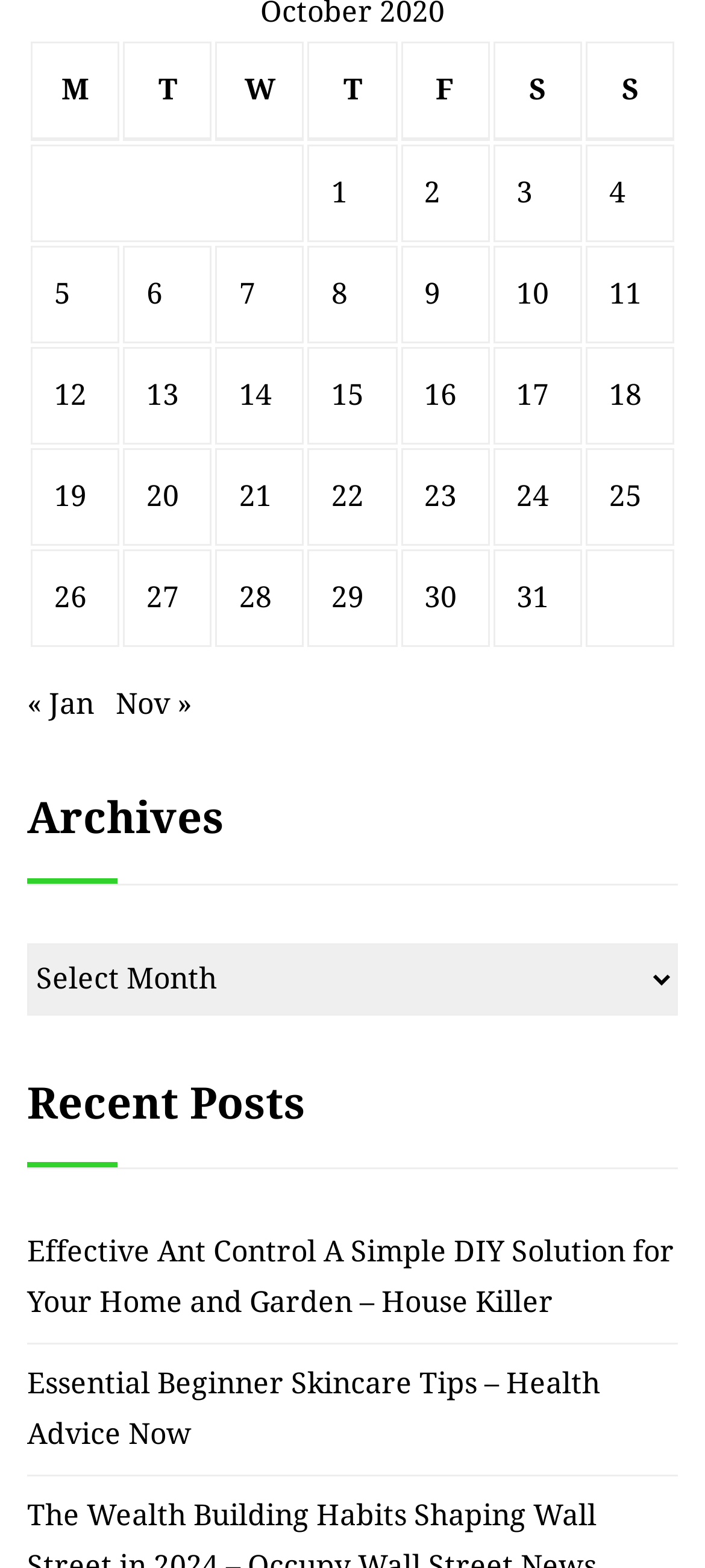Find the bounding box coordinates of the area that needs to be clicked in order to achieve the following instruction: "View the 'Essential Beginner Skincare Tips – Health Advice Now' post". The coordinates should be specified as four float numbers between 0 and 1, i.e., [left, top, right, bottom].

[0.038, 0.872, 0.851, 0.926]